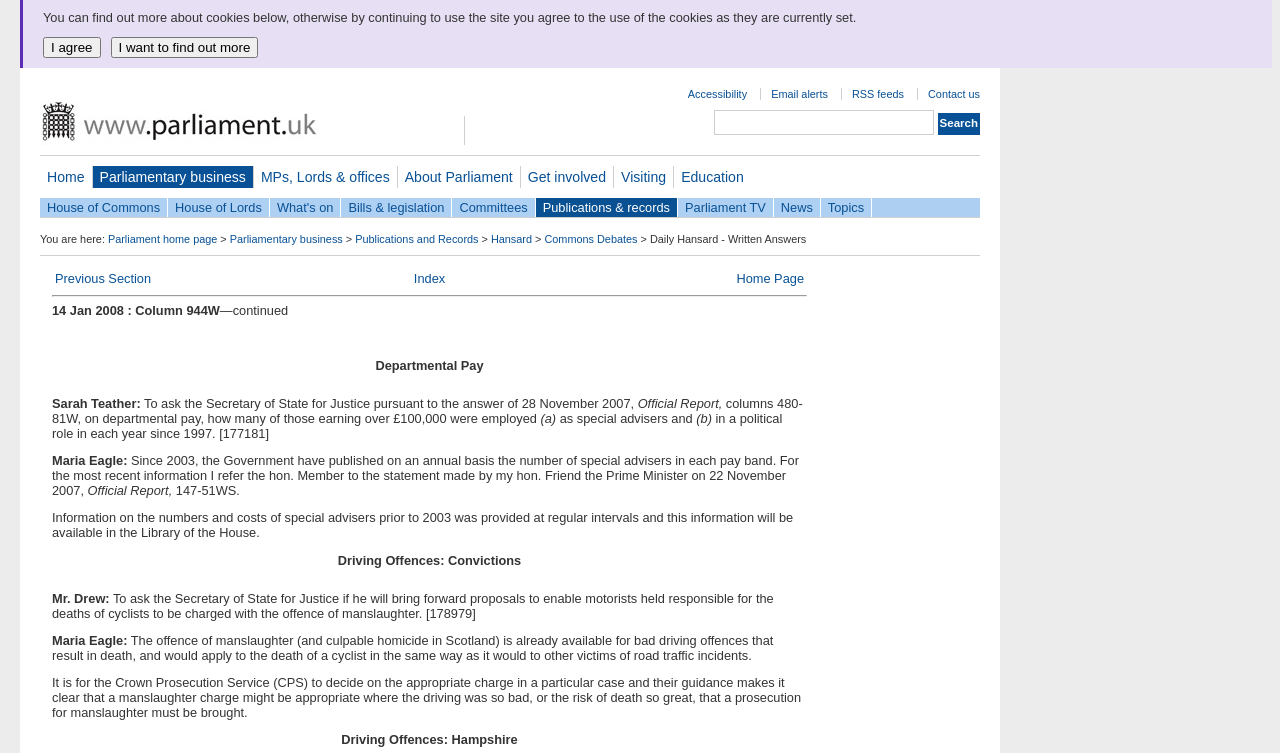What is the topic of the first question answered by Maria Eagle?
Refer to the image and give a detailed answer to the question.

The first question answered by Maria Eagle is about departmental pay, specifically about the number of special advisers in each pay band. The question is asked by Sarah Teather.